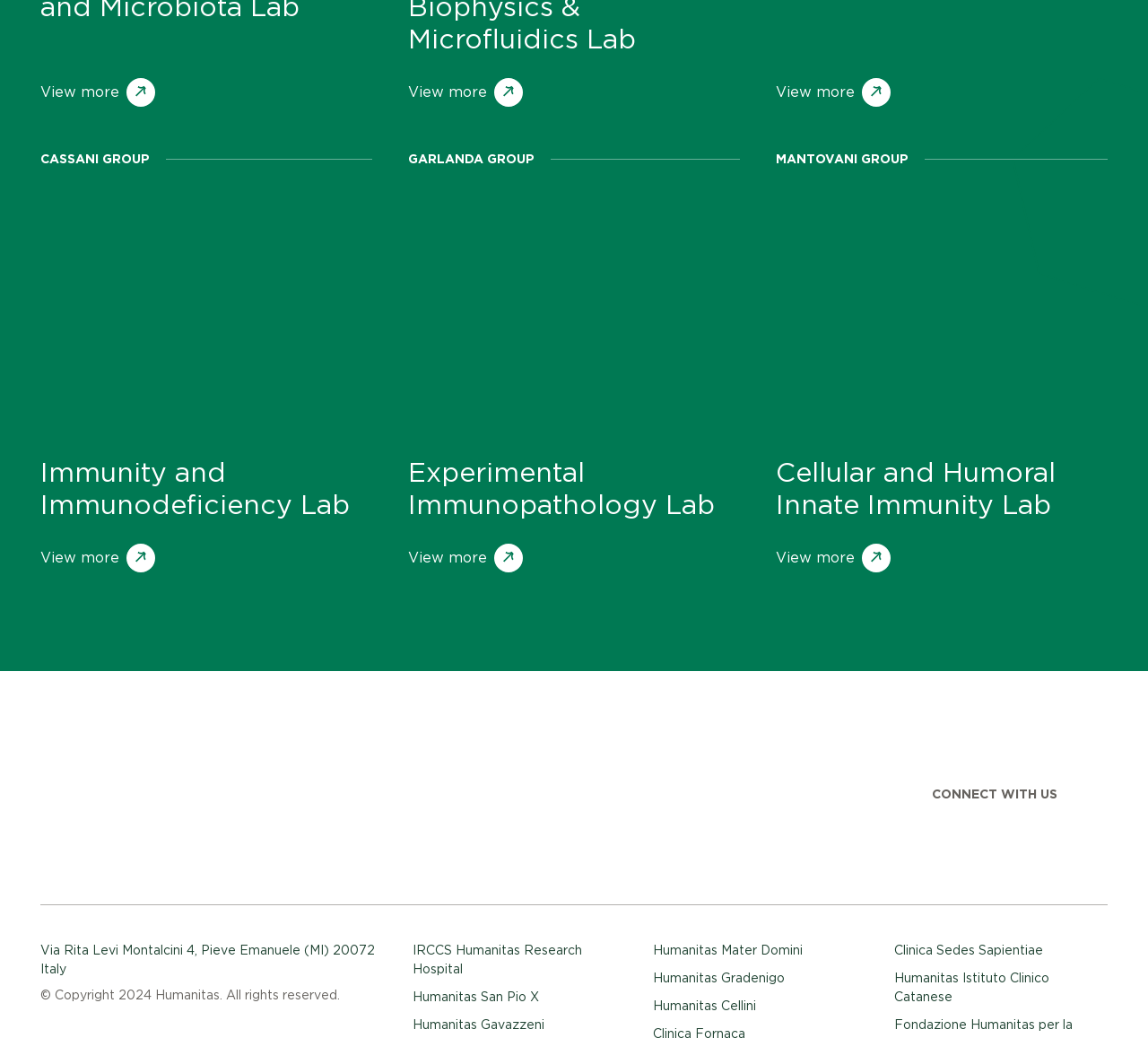How many groups are listed on this webpage?
Please respond to the question with a detailed and thorough explanation.

I counted the number of group headings on the webpage, which are 'CASSANI GROUP', 'GARLANDA GROUP', and 'MANTOVANI GROUP', and found that there are 3 groups listed.